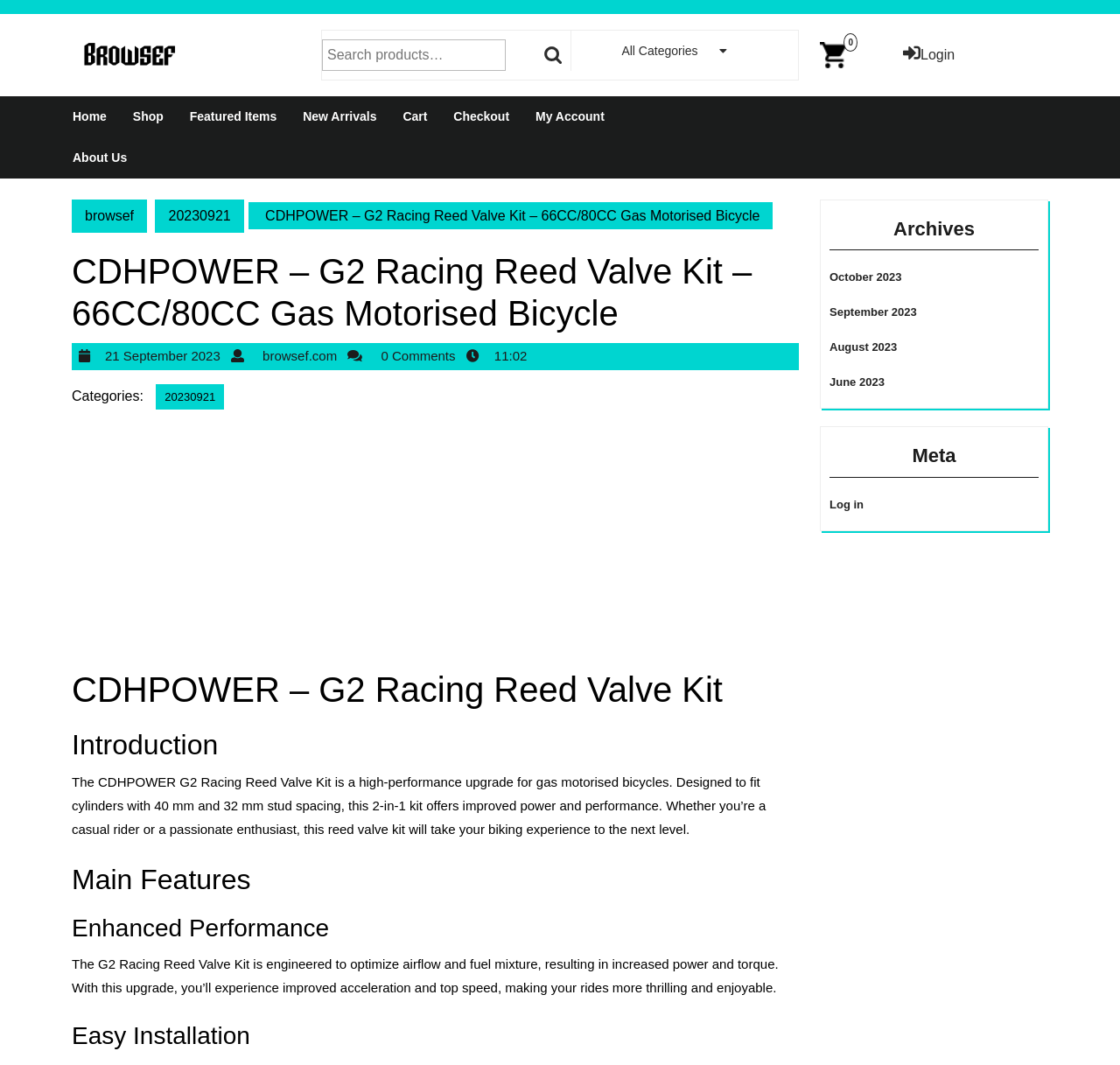What is the purpose of the CDHPOWER G2 Racing Reed Valve Kit?
Please provide a single word or phrase based on the screenshot.

Upgrade gas motorised bicycle